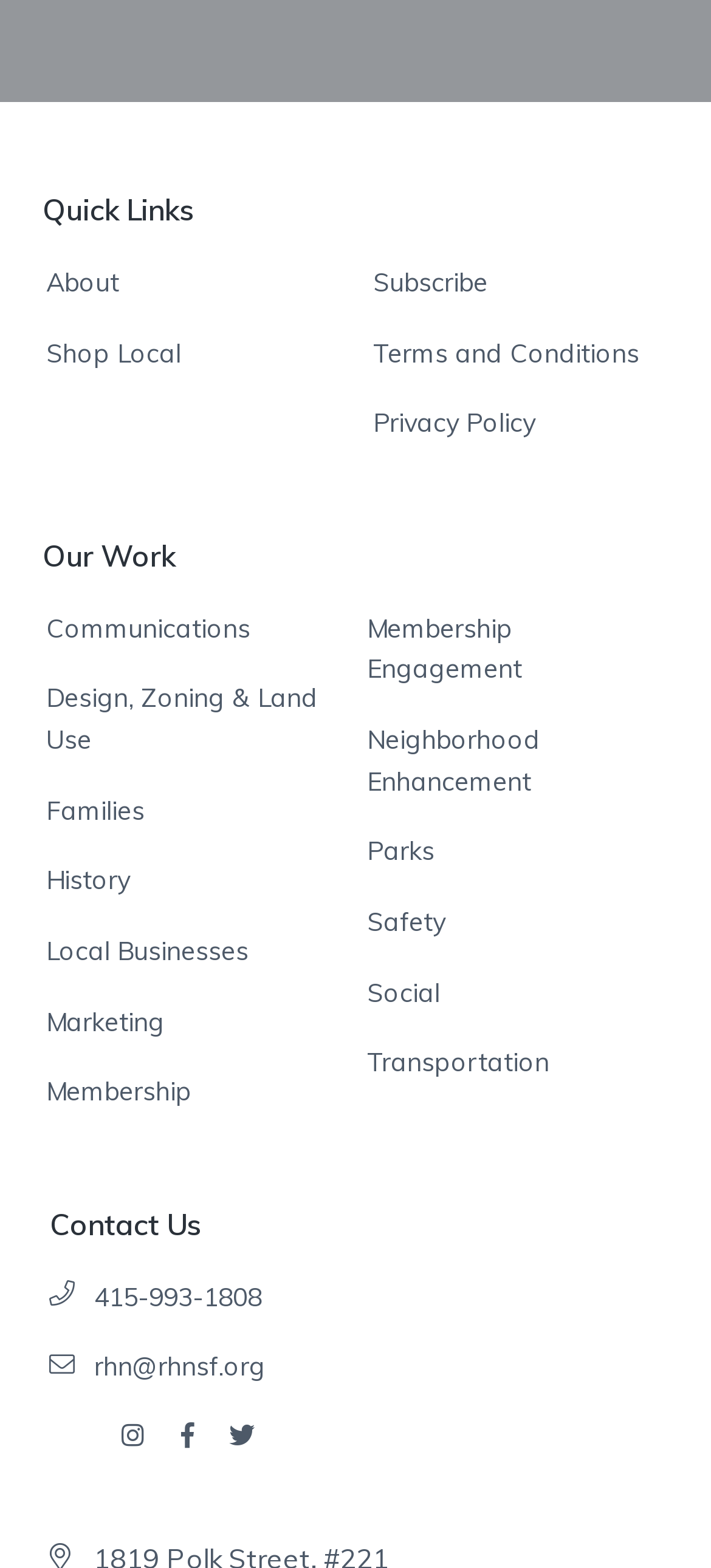Pinpoint the bounding box coordinates of the clickable element needed to complete the instruction: "Click on About". The coordinates should be provided as four float numbers between 0 and 1: [left, top, right, bottom].

[0.065, 0.167, 0.168, 0.194]